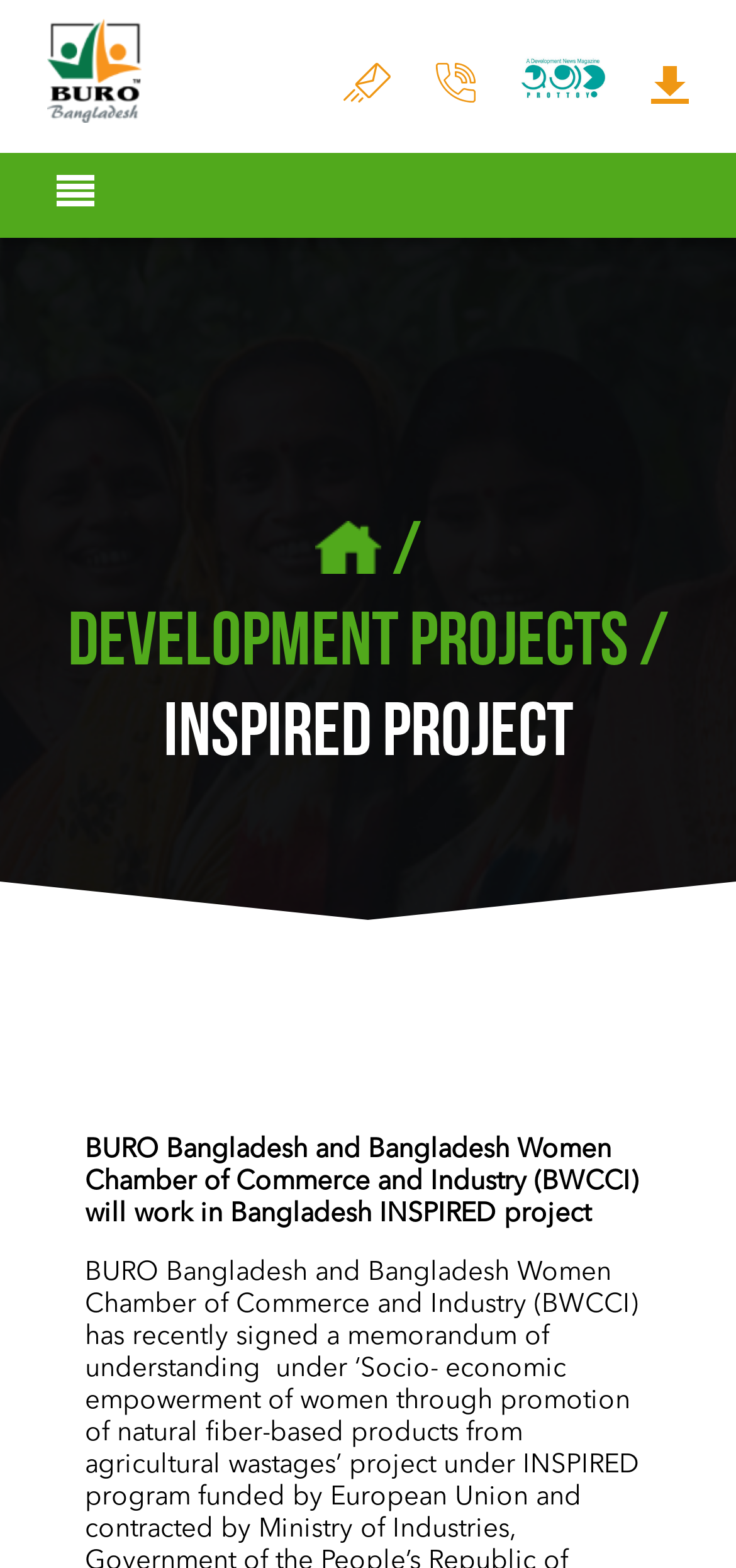Use a single word or phrase to answer this question: 
What is the purpose of the project?

Development projects